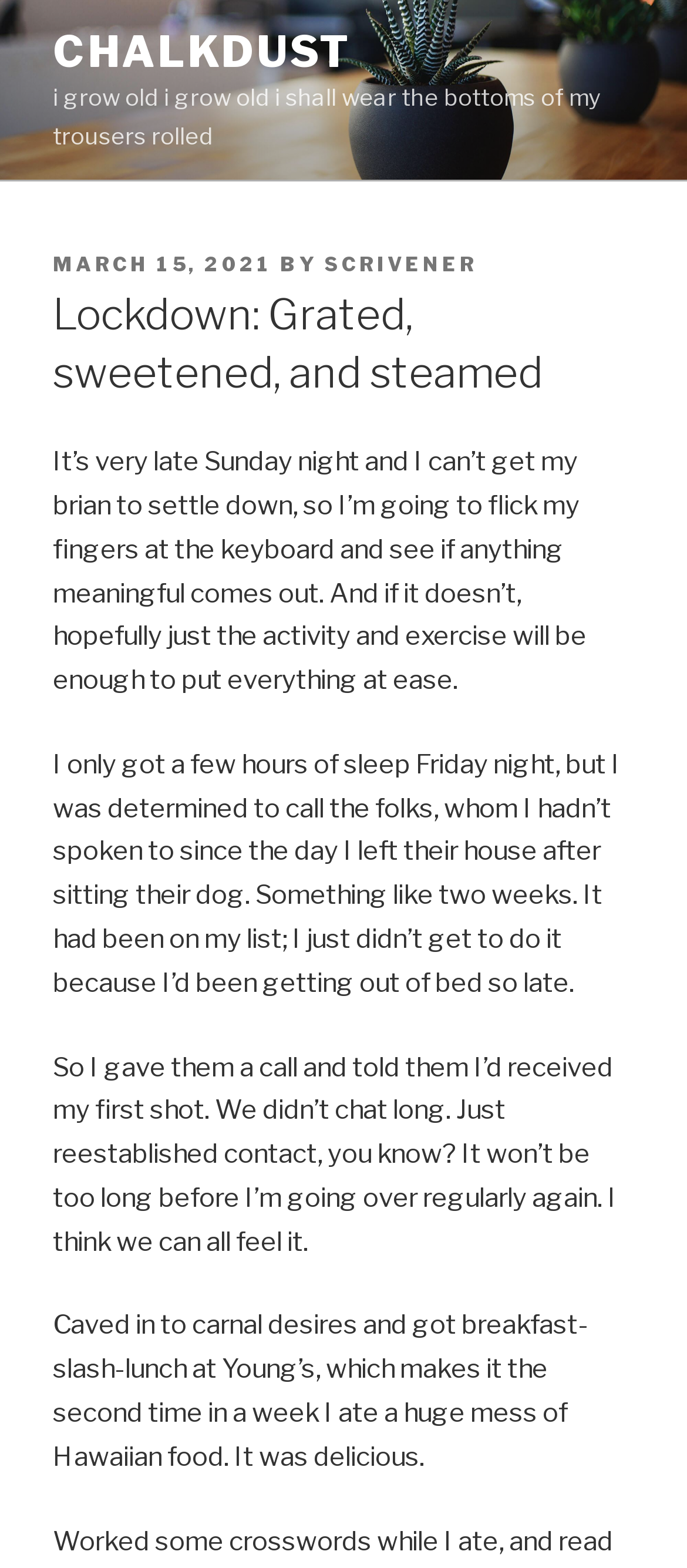Based on the image, provide a detailed response to the question:
Who is the author of the post?

I found the author of the post by looking at the link 'SCRIVENER' which is located next to the 'BY' text.